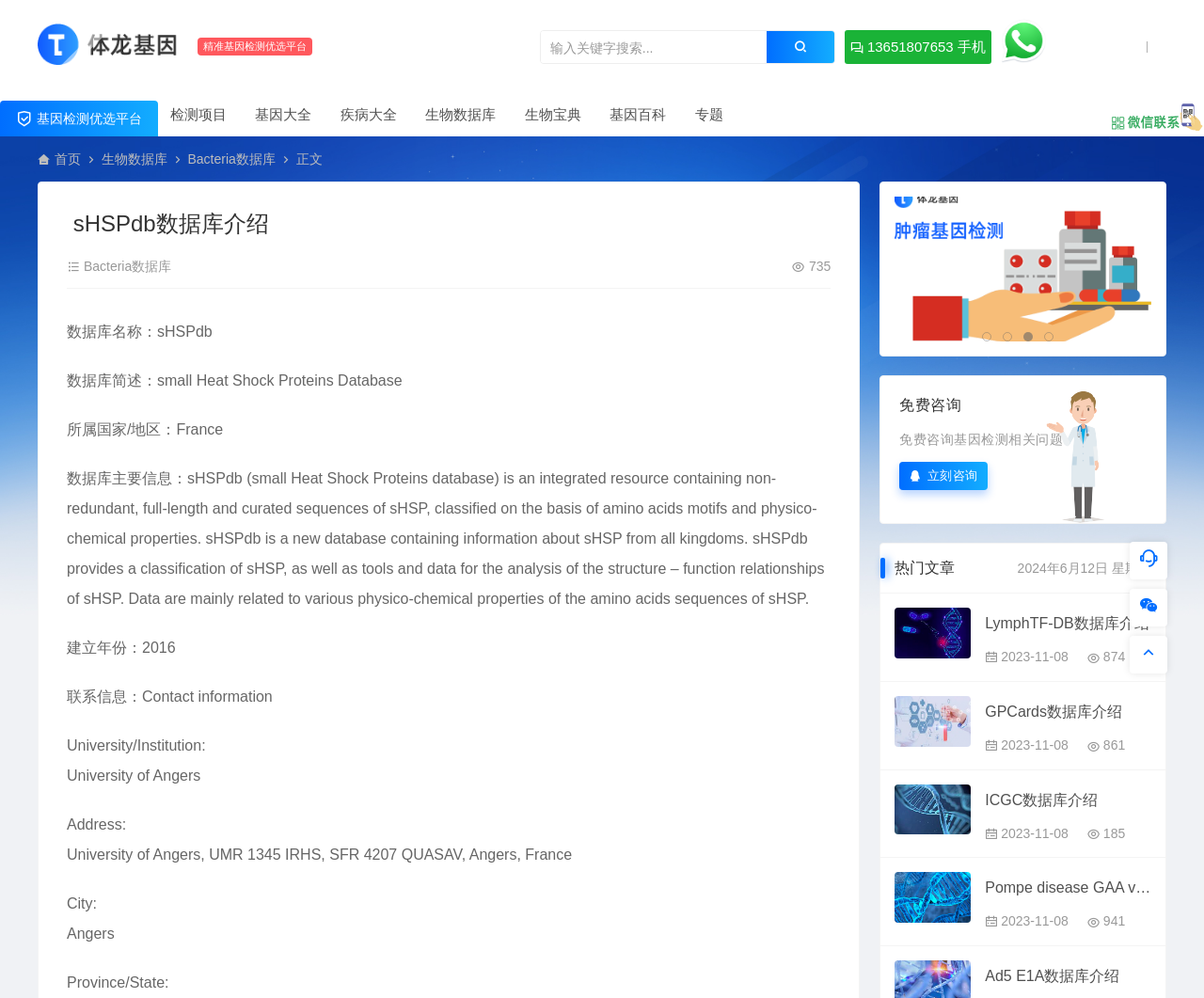Utilize the details in the image to thoroughly answer the following question: How many links are there in the '热门文章' section?

The webpage has a section titled '热门文章' which translates to 'Hot Articles', and it contains four links to different articles, namely 'LymphTF-DB数据库介绍', 'GPCards数据库介绍', 'ICGC数据库介绍', and 'Pompe disease GAA variant database数据库介绍'.